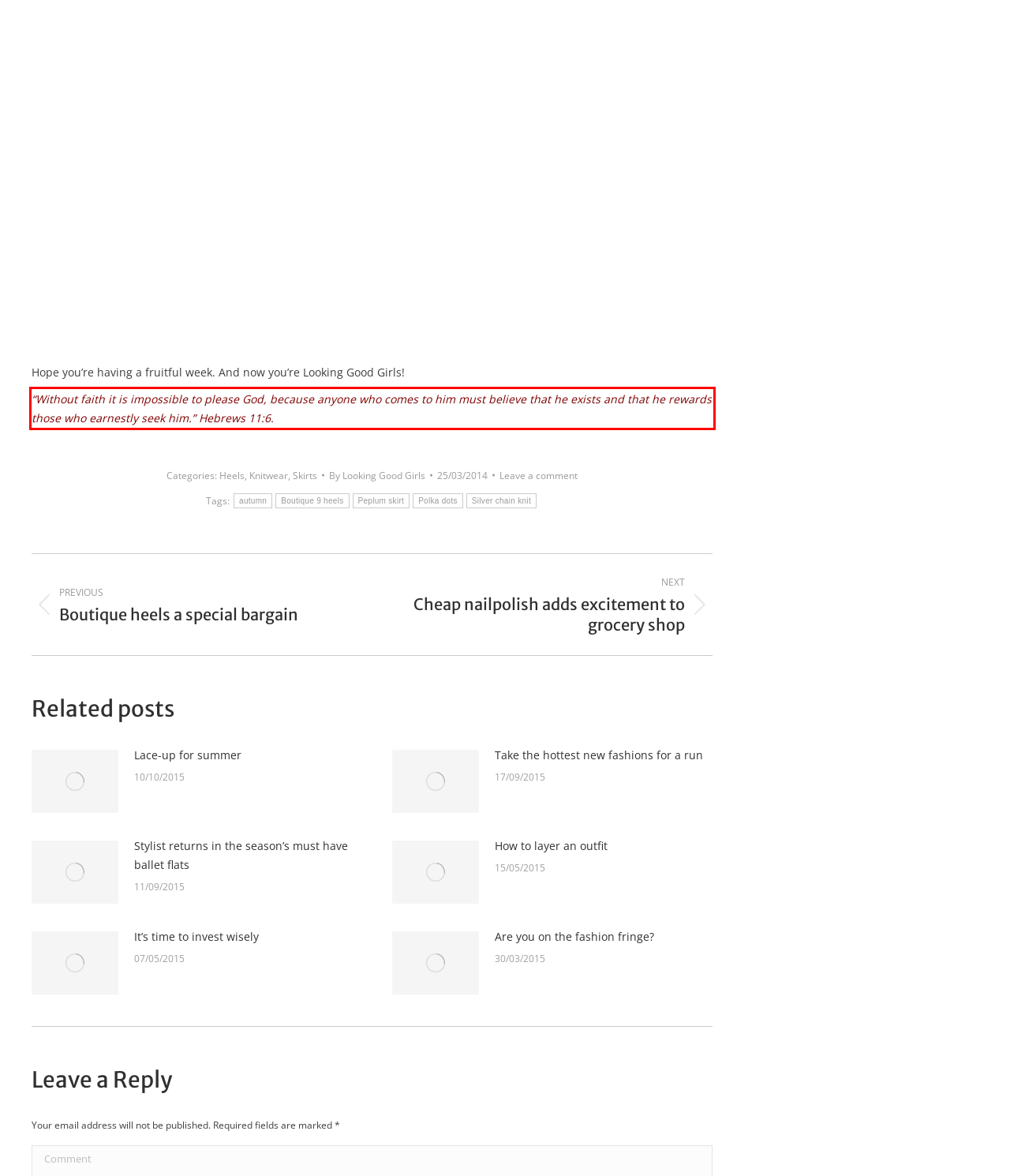Identify the text within the red bounding box on the webpage screenshot and generate the extracted text content.

“Without faith it is impossible to please God, because anyone who comes to him must believe that he exists and that he rewards those who earnestly seek him.” Hebrews 11:6.